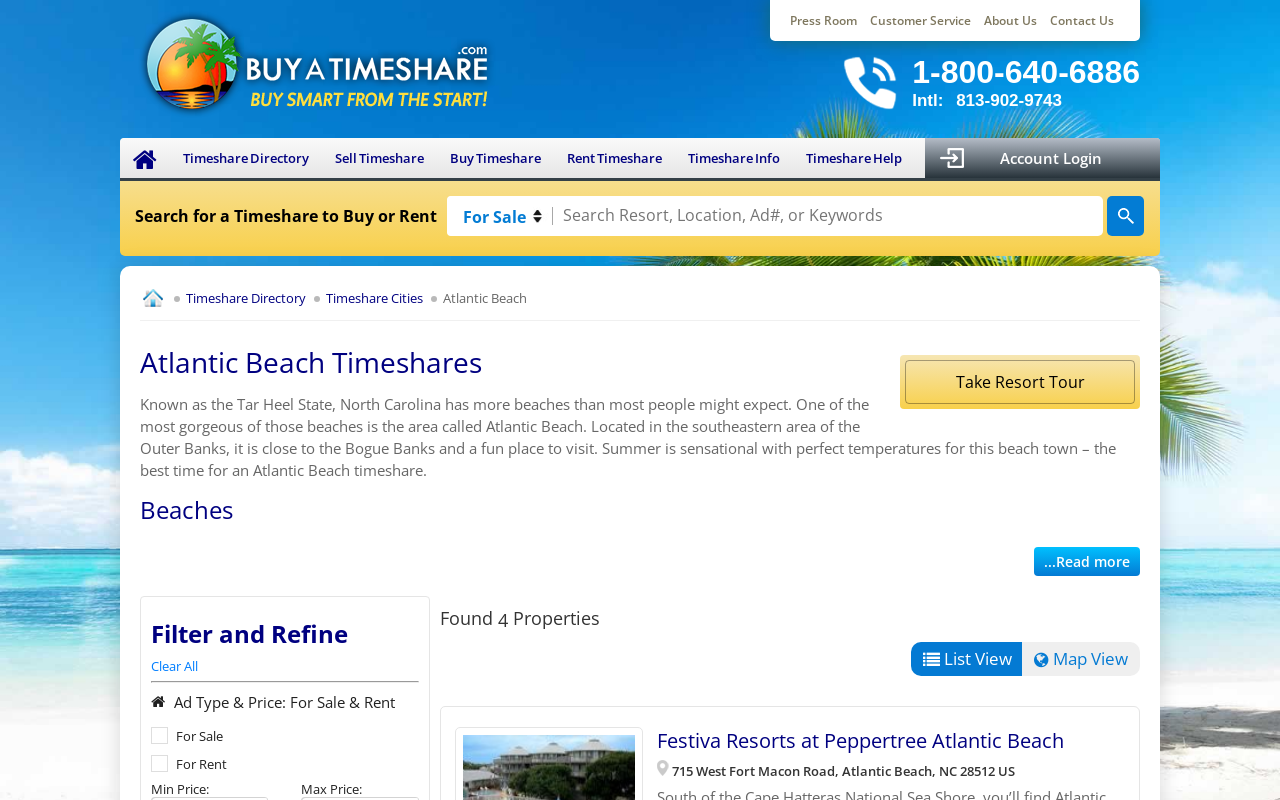Please locate the bounding box coordinates of the region I need to click to follow this instruction: "Filter by price".

[0.118, 0.974, 0.163, 0.997]